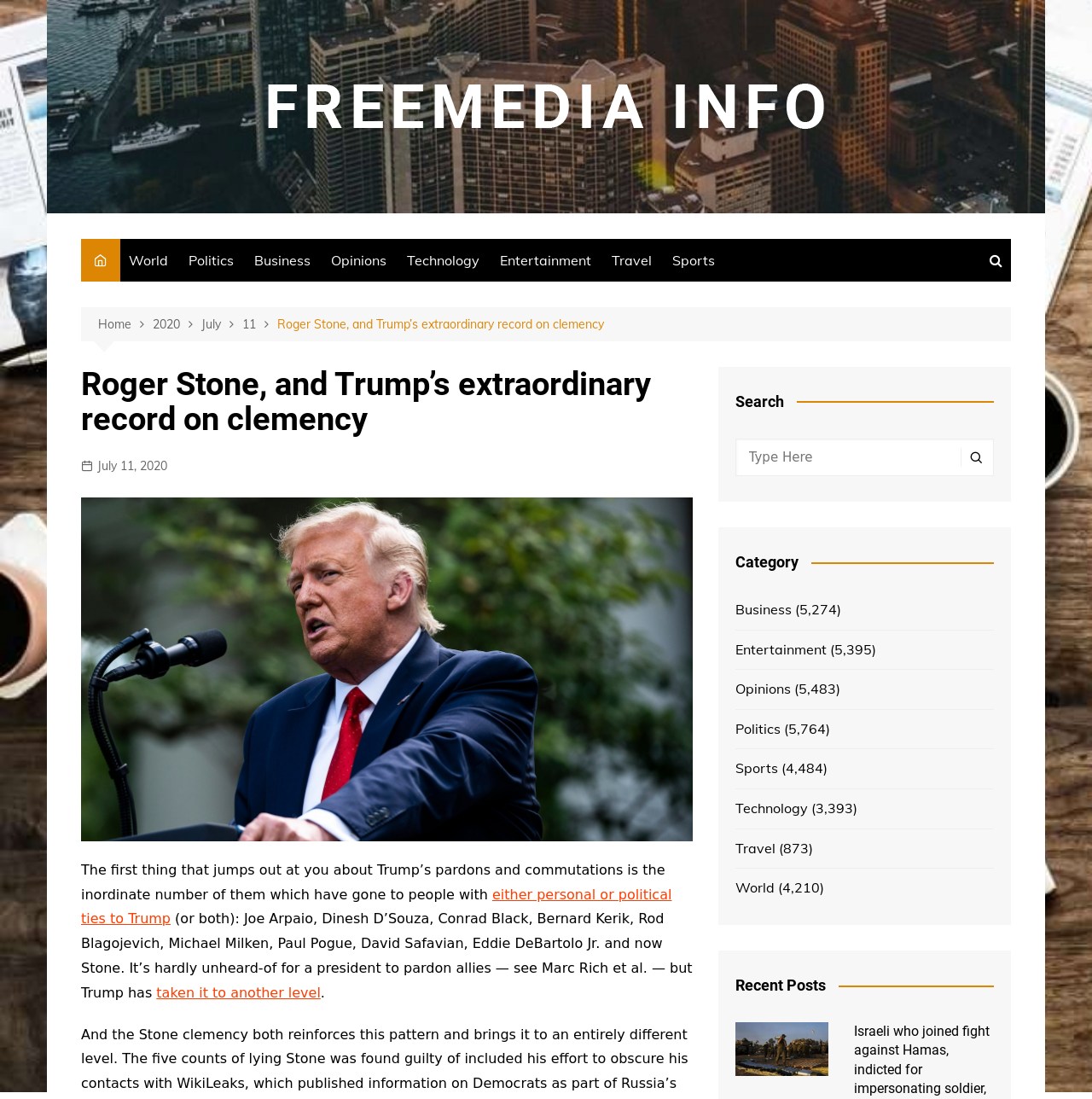How many links are in the navigation section?
Relying on the image, give a concise answer in one word or a brief phrase.

8